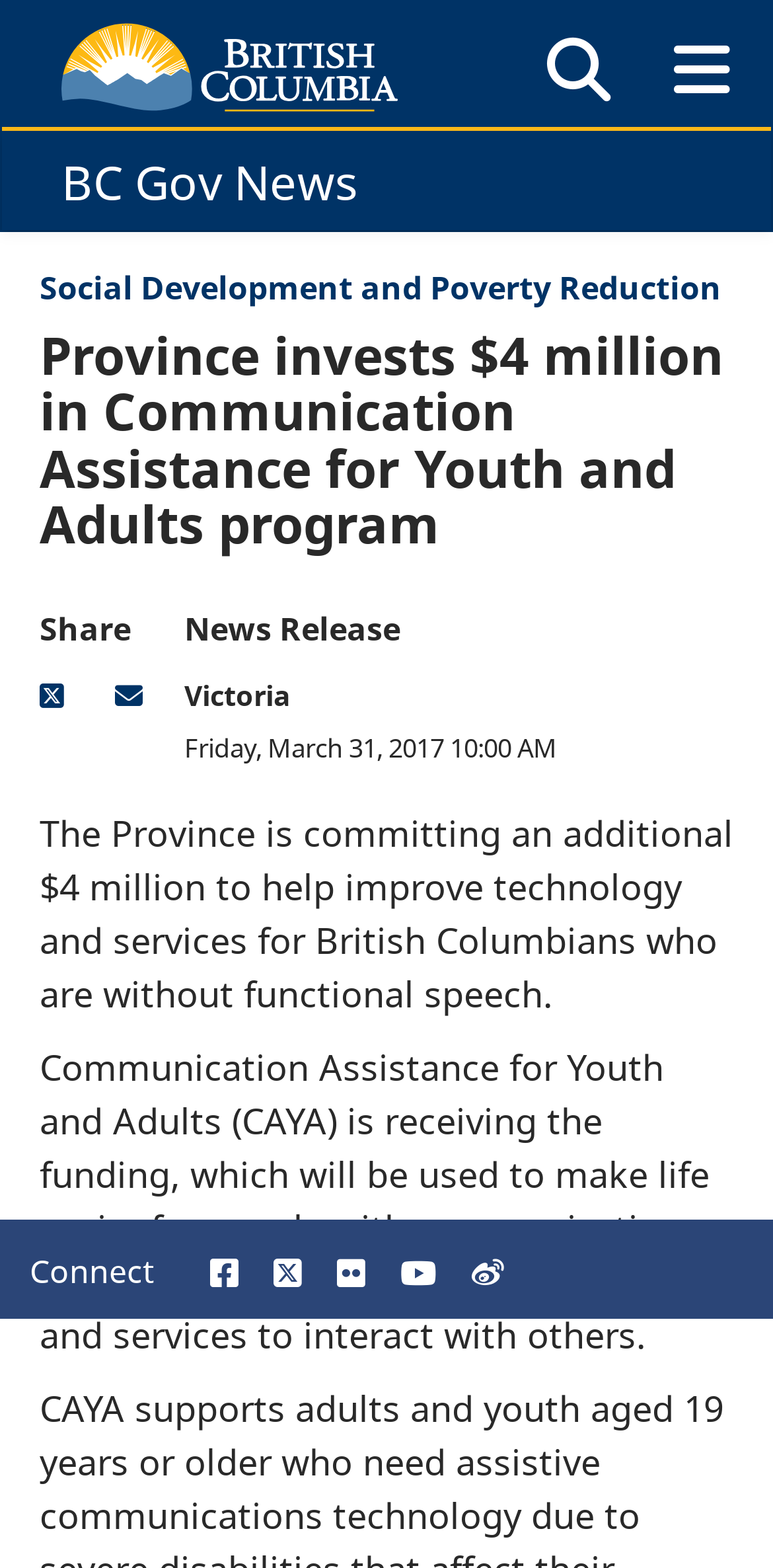Respond to the question below with a single word or phrase: What is the date of the news release?

Friday, March 31, 2017